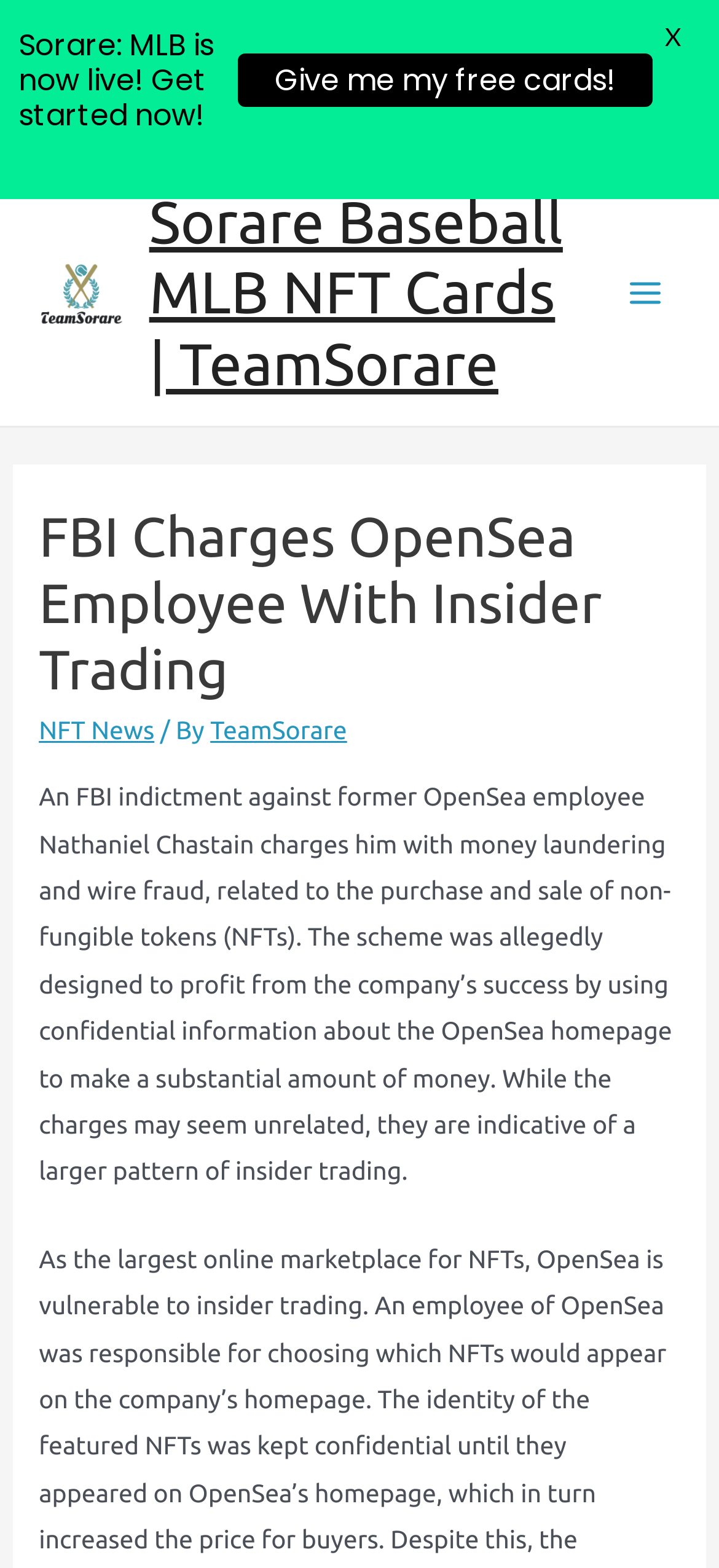Reply to the question with a single word or phrase:
What is the name of the company mentioned in the article?

OpenSea